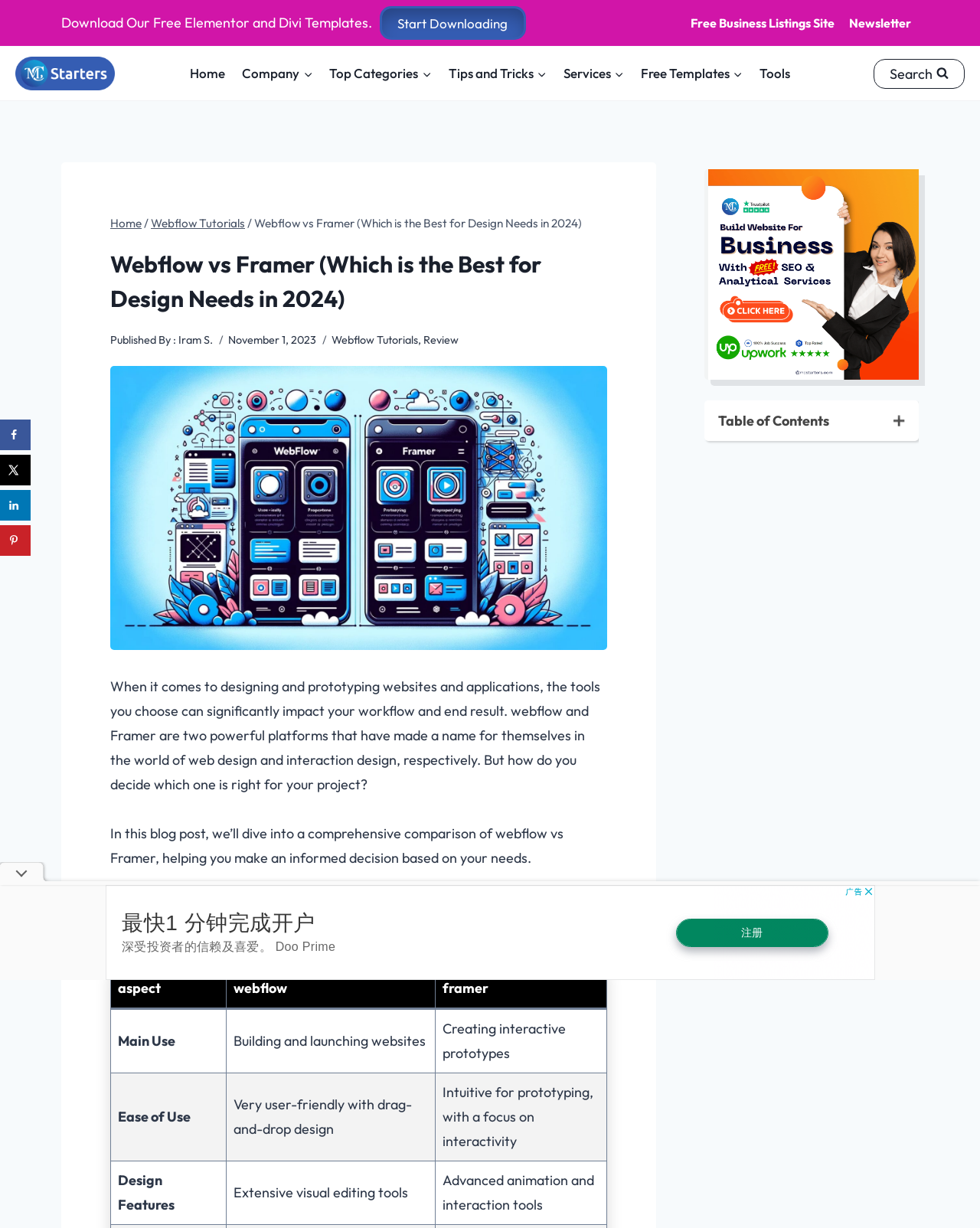Using the elements shown in the image, answer the question comprehensively: What is the name of the author of this webpage?

The author's name is mentioned at the top of the webpage, below the main heading. It says 'Published By: Iram S.'.